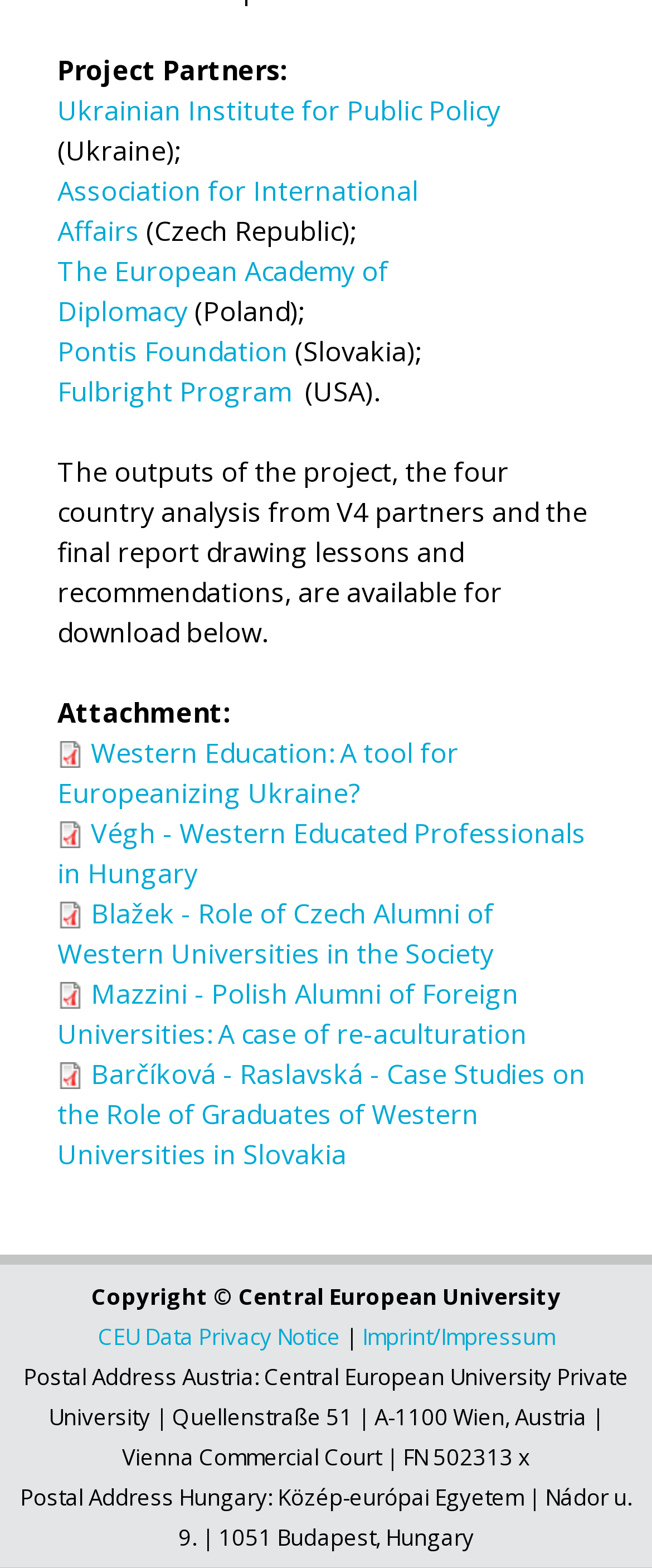Find and provide the bounding box coordinates for the UI element described with: "Imprint/Impressum".

[0.555, 0.843, 0.85, 0.862]